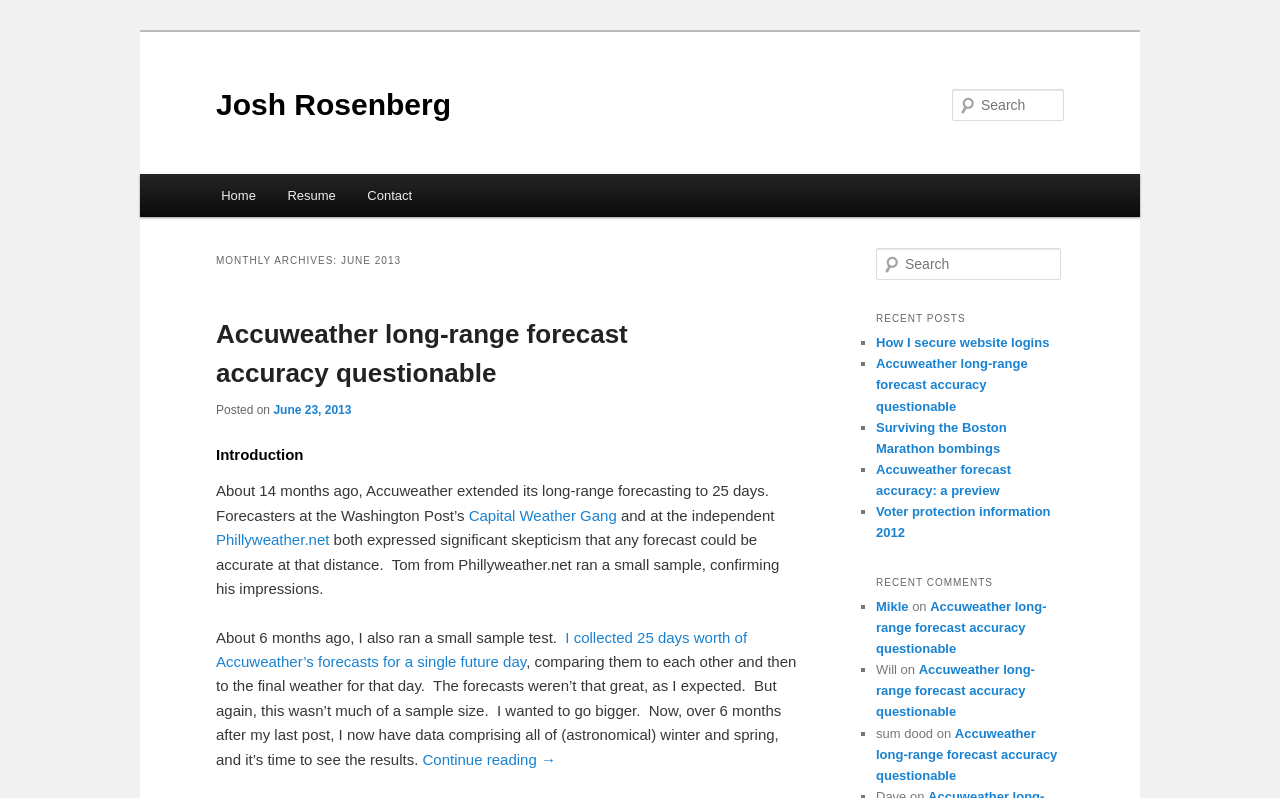Carefully examine the image and provide an in-depth answer to the question: What is the name of the author?

The name of the author can be found in the heading element 'Josh Rosenberg' which is located at the top of the webpage, indicating that the webpage belongs to Josh Rosenberg.